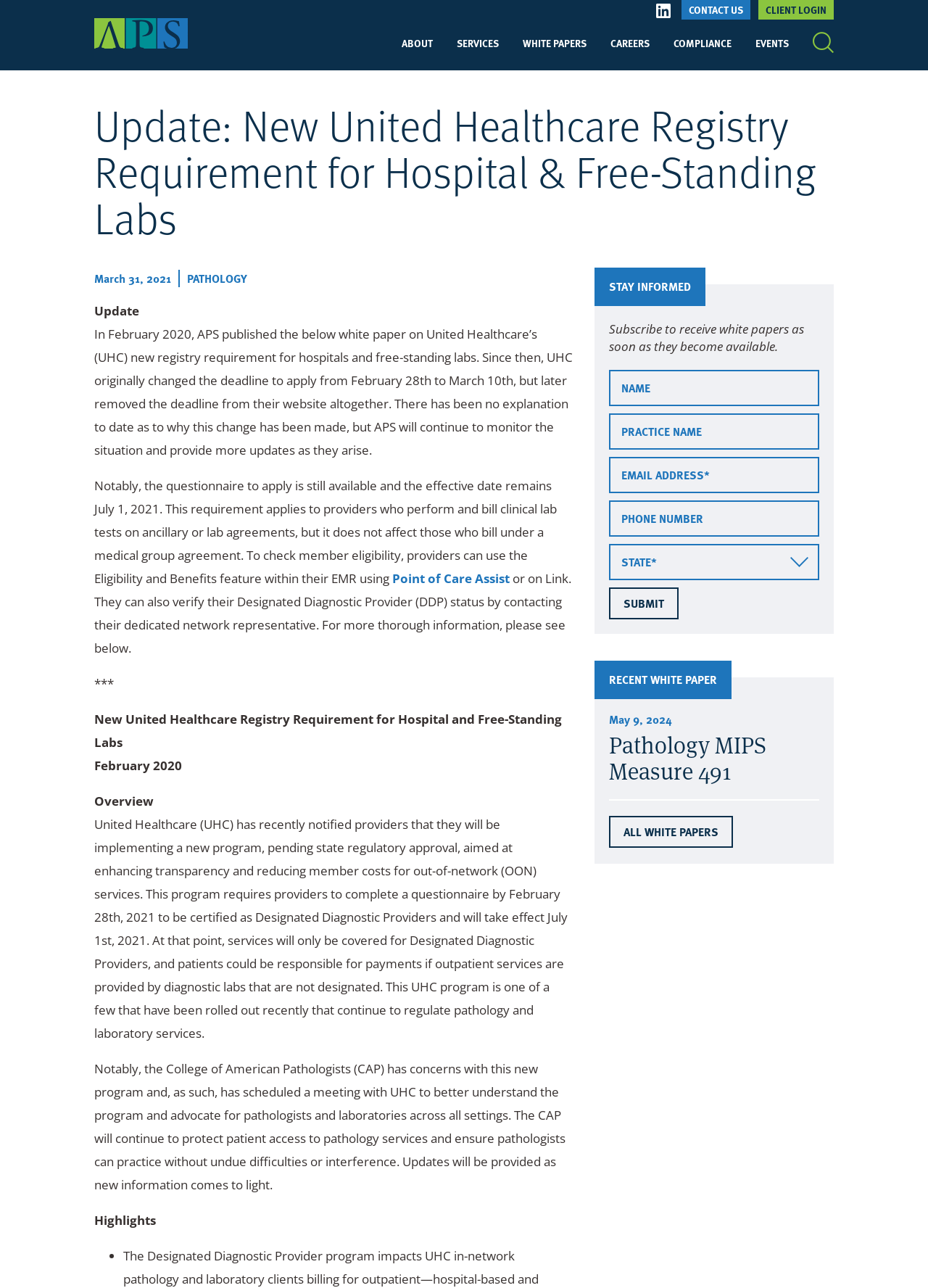Identify and generate the primary title of the webpage.

Update: New United Healthcare Registry Requirement for Hospital & Free-Standing Labs